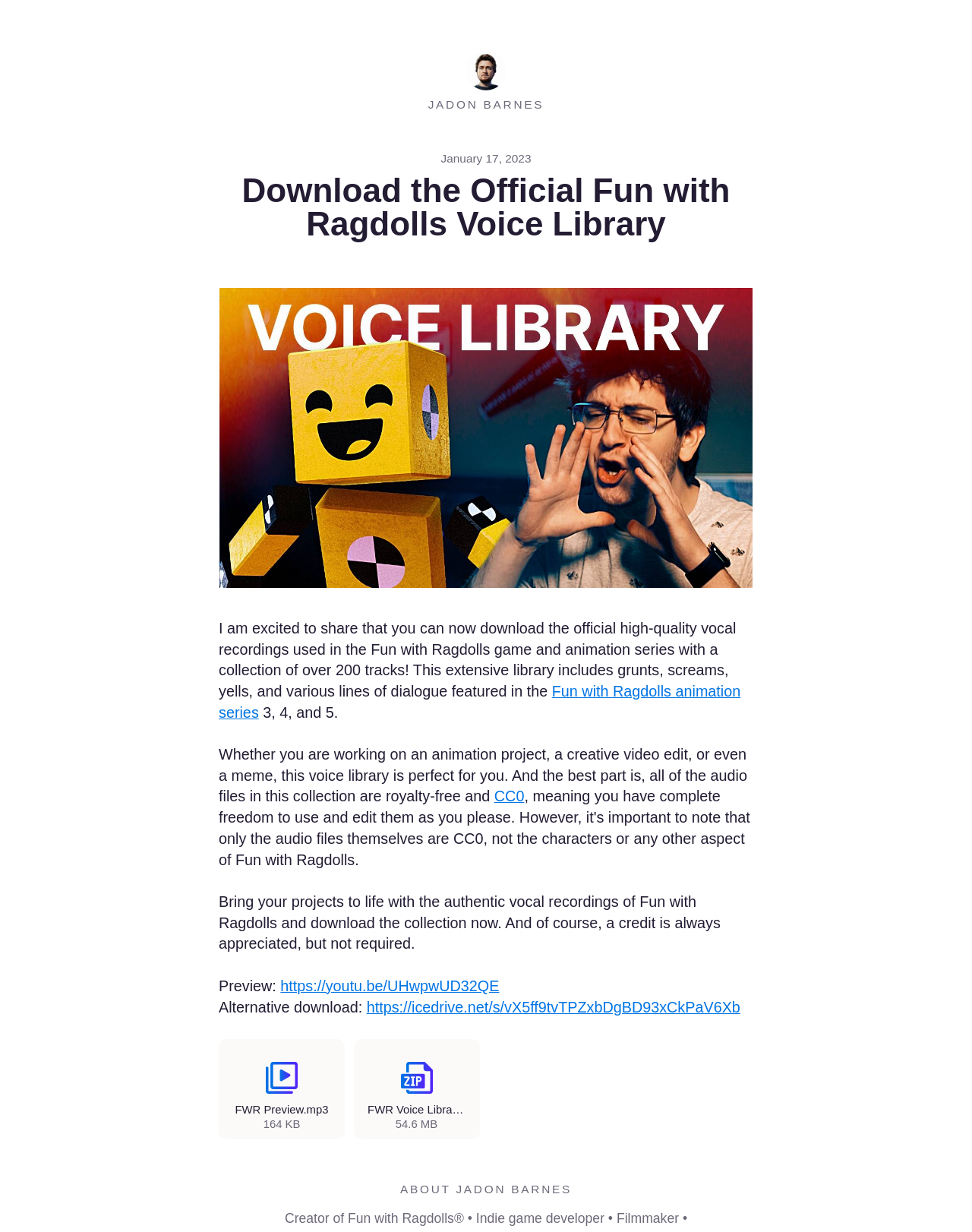What is the license type of the audio files?
Provide a one-word or short-phrase answer based on the image.

CC0